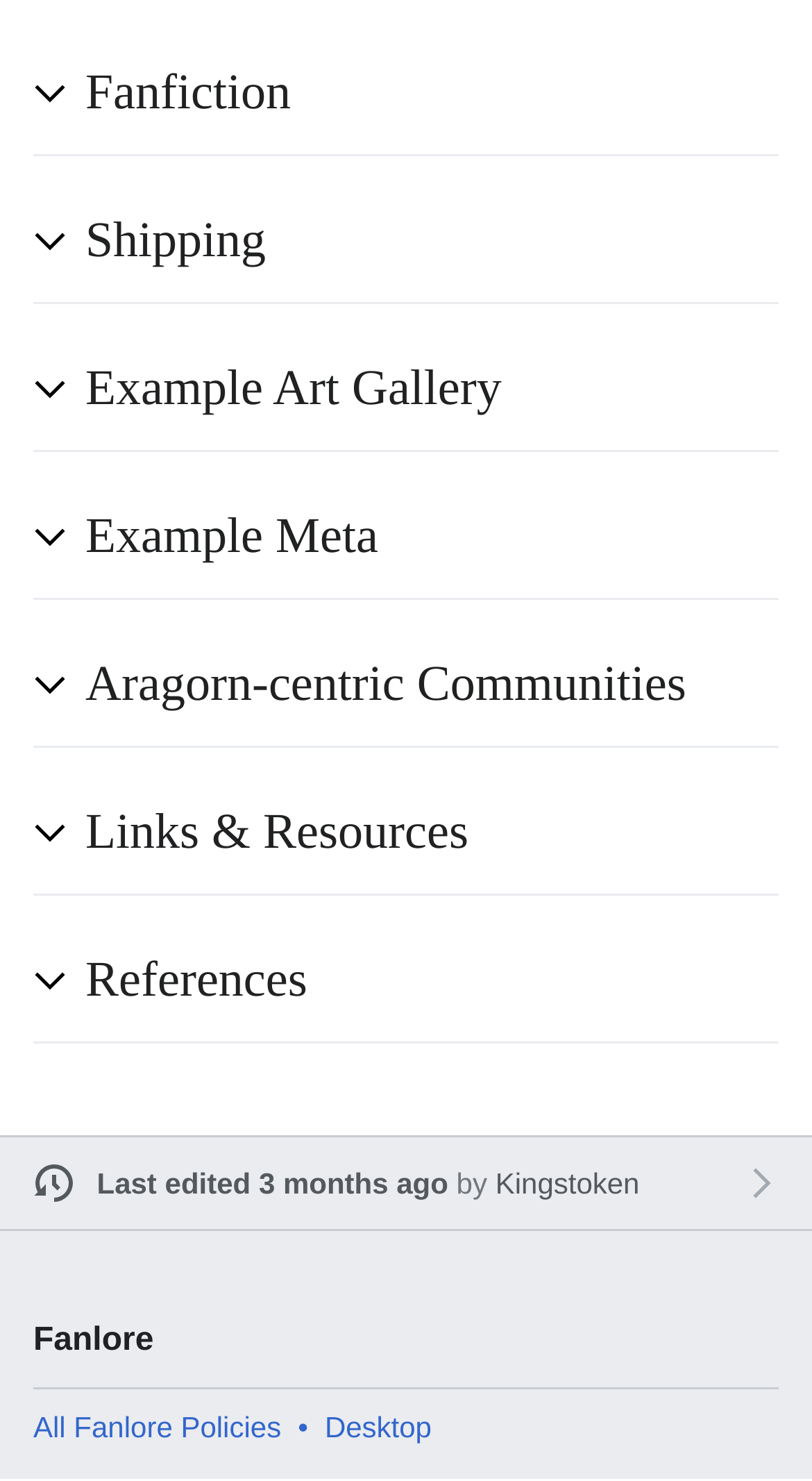Identify the coordinates of the bounding box for the element that must be clicked to accomplish the instruction: "Expand Fanfiction section".

[0.105, 0.04, 0.959, 0.087]